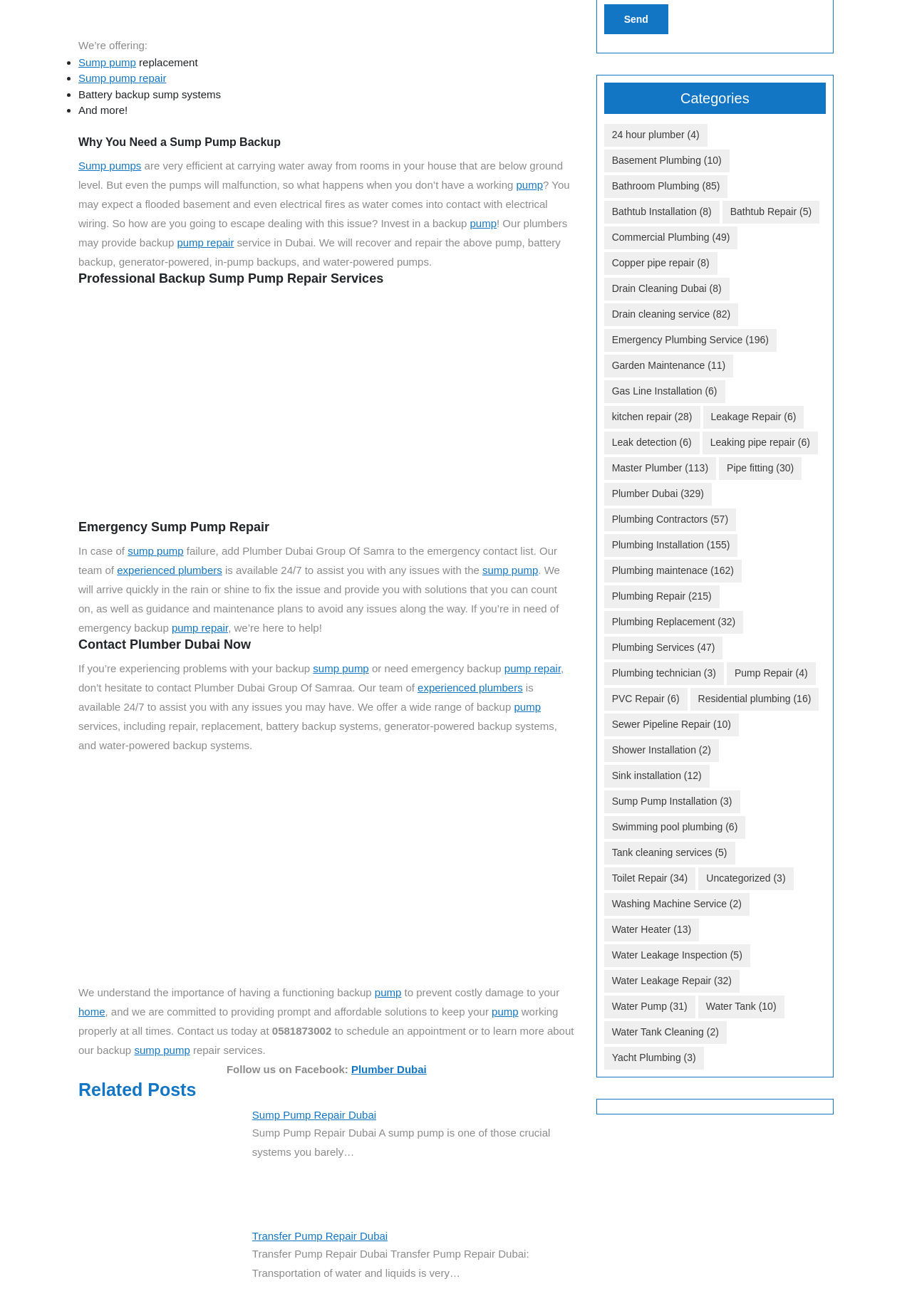Determine the bounding box coordinates of the area to click in order to meet this instruction: "Learn more about 'Backup sump pump repair'".

[0.086, 0.303, 0.32, 0.312]